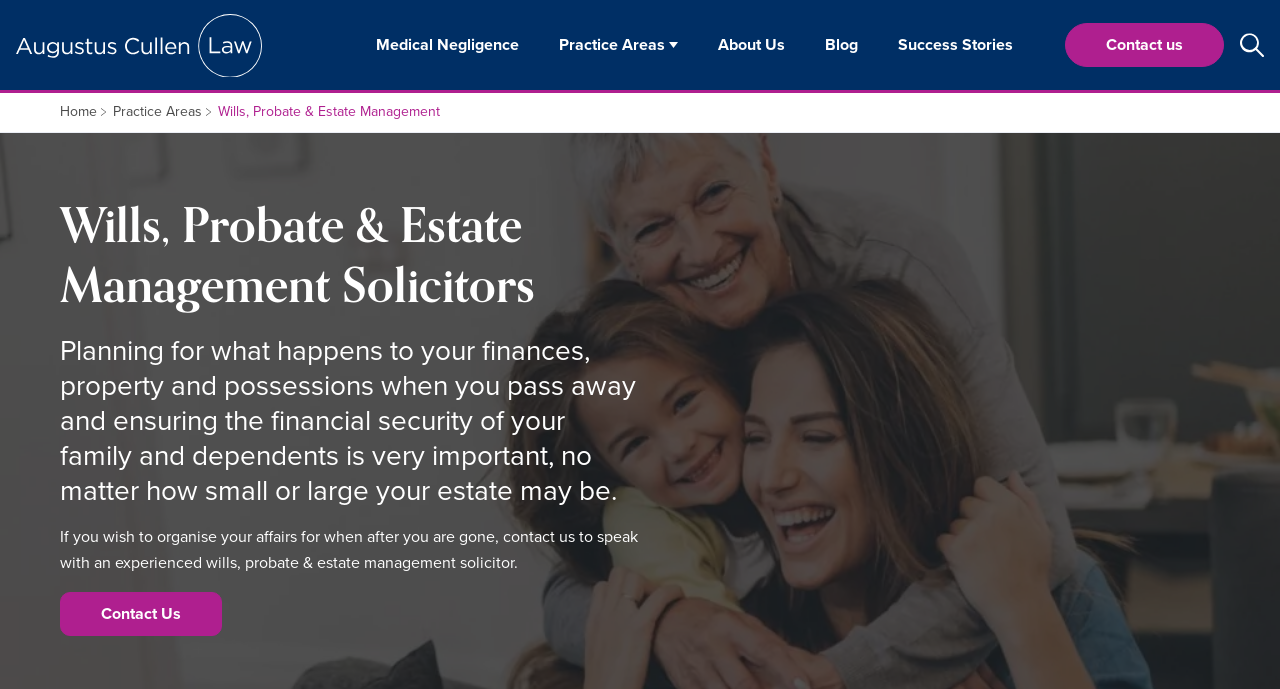Determine the bounding box coordinates of the element that should be clicked to execute the following command: "contact the solicitor".

[0.832, 0.033, 0.956, 0.097]